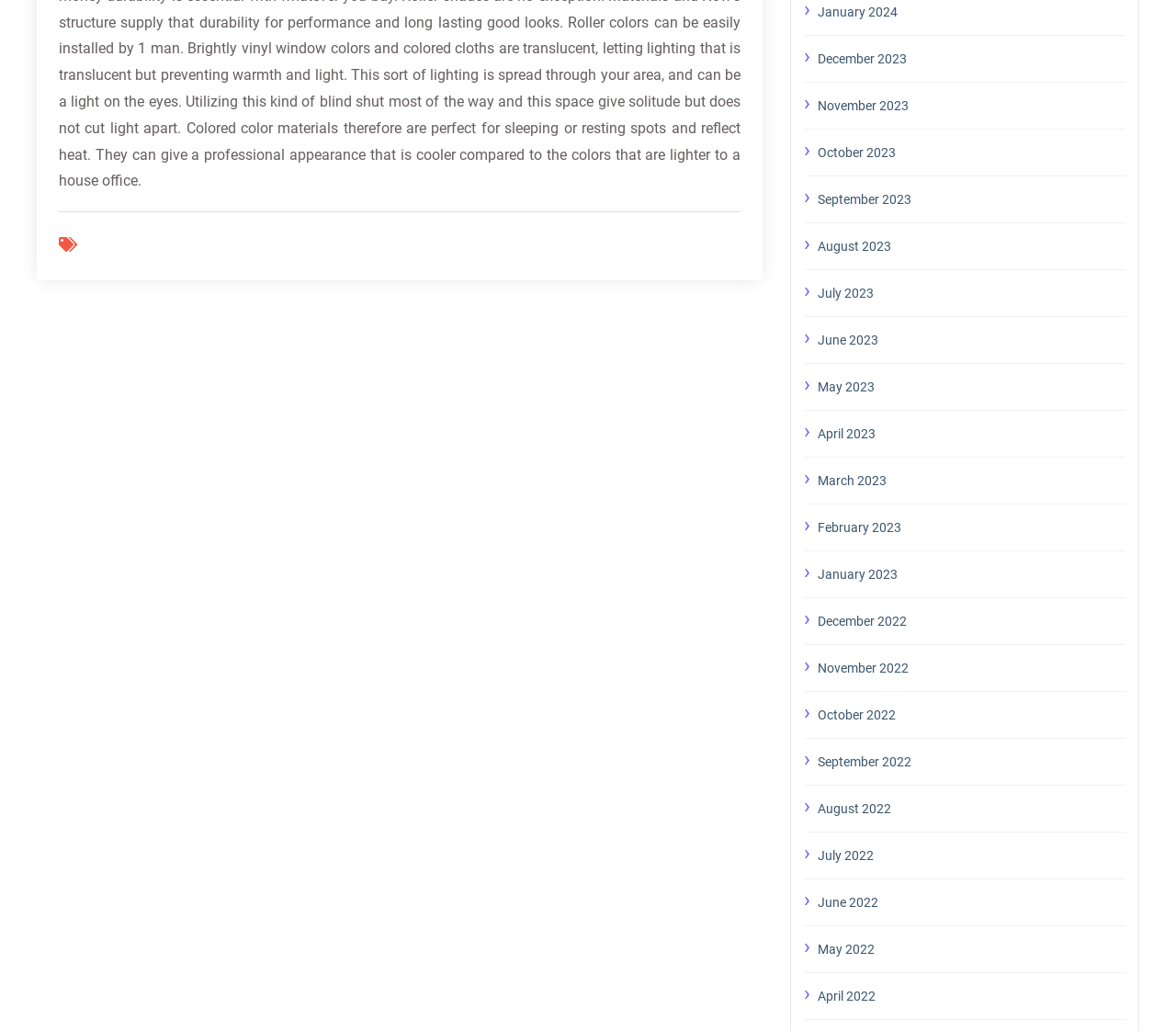Kindly determine the bounding box coordinates for the clickable area to achieve the given instruction: "Click on Facebook".

None